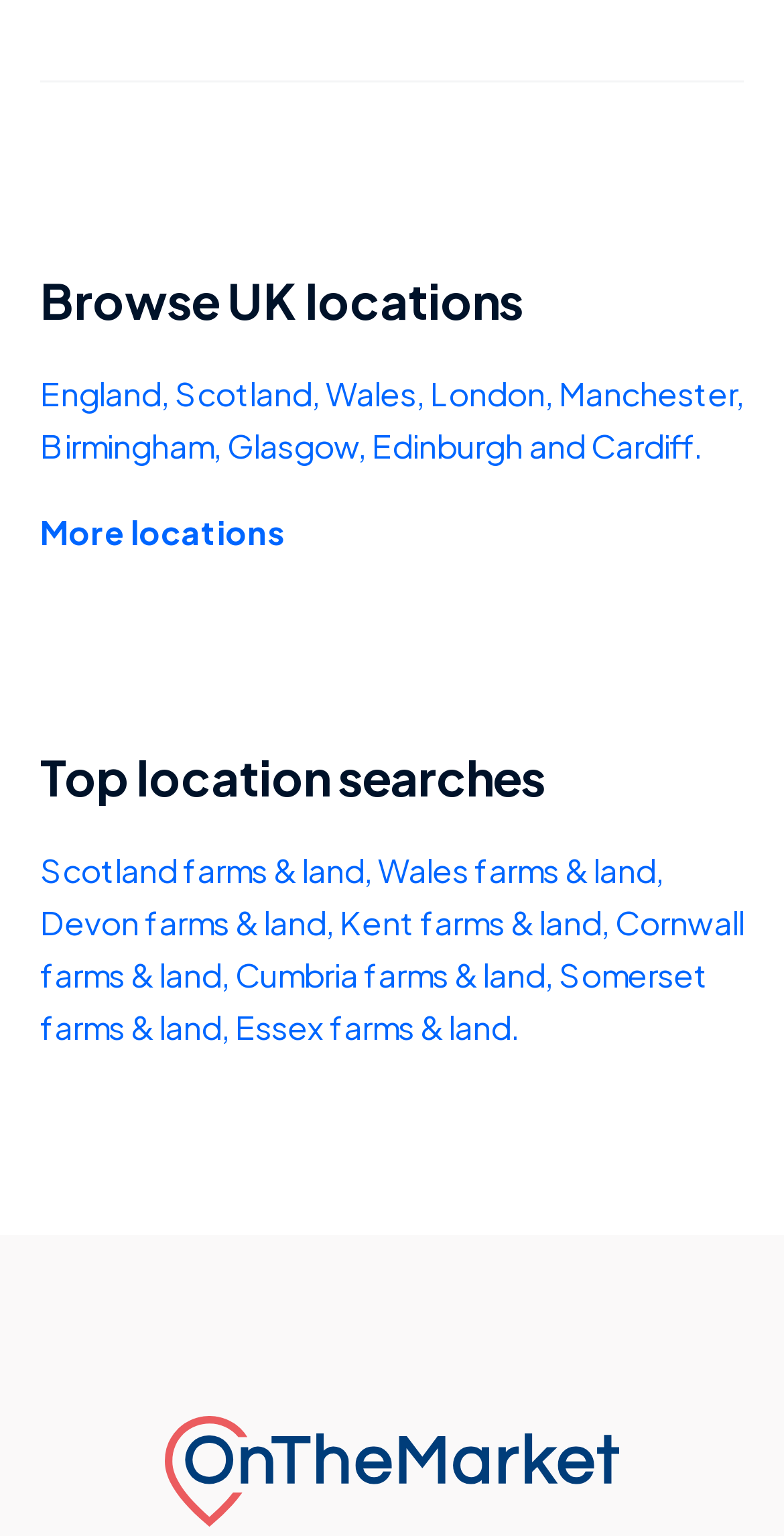Identify the bounding box coordinates for the region to click in order to carry out this instruction: "Check top location searches". Provide the coordinates using four float numbers between 0 and 1, formatted as [left, top, right, bottom].

[0.051, 0.482, 0.949, 0.529]